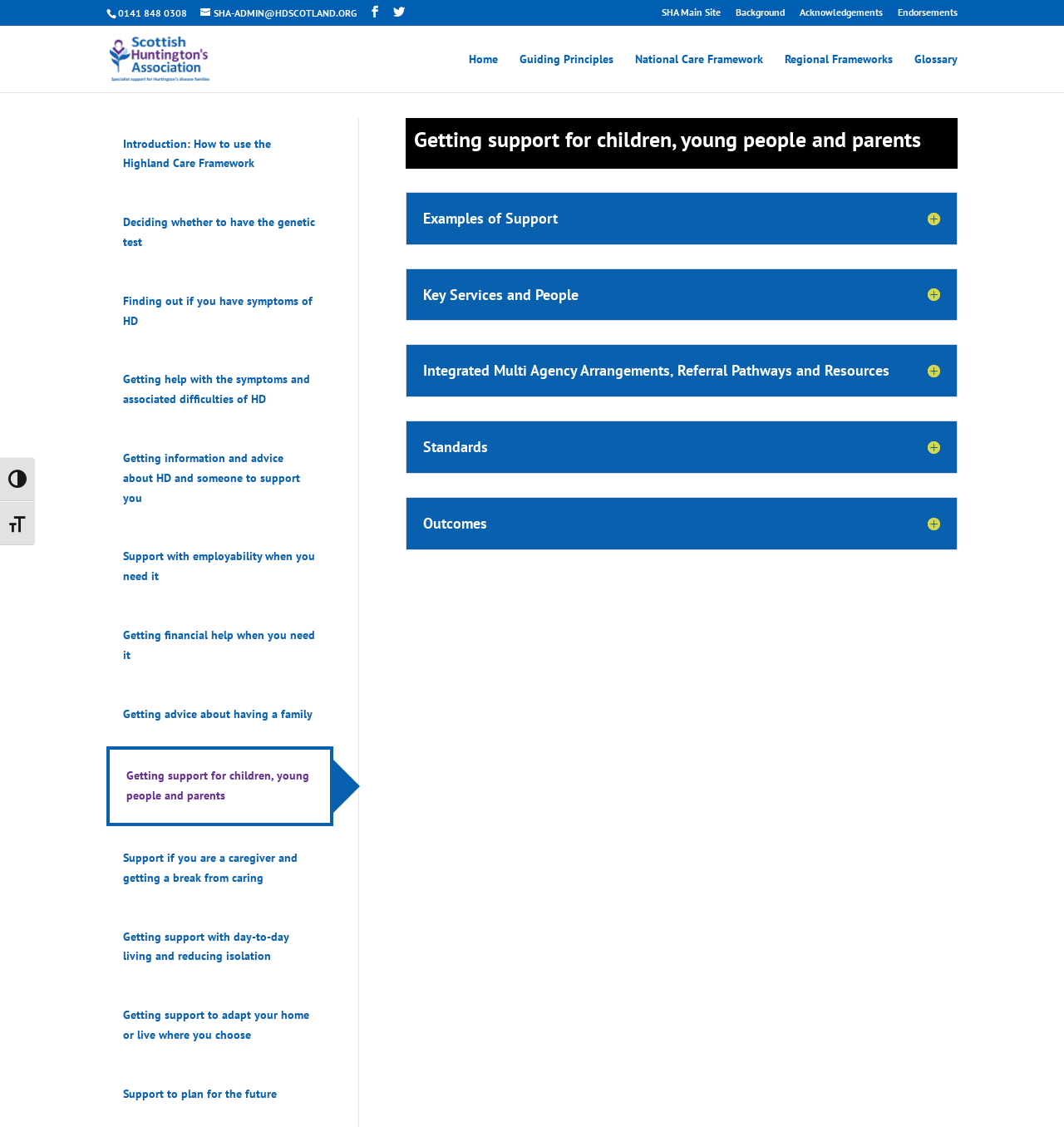Analyze the image and deliver a detailed answer to the question: What is the purpose of the 'Toggle High Contrast' button?

The purpose of the 'Toggle High Contrast' button can be inferred from its name and its location at the top of the webpage, with the bounding box coordinates [0.0, 0.406, 0.033, 0.445]. It is likely that this button is used to change the contrast of the webpage to make it more readable for users with visual impairments.